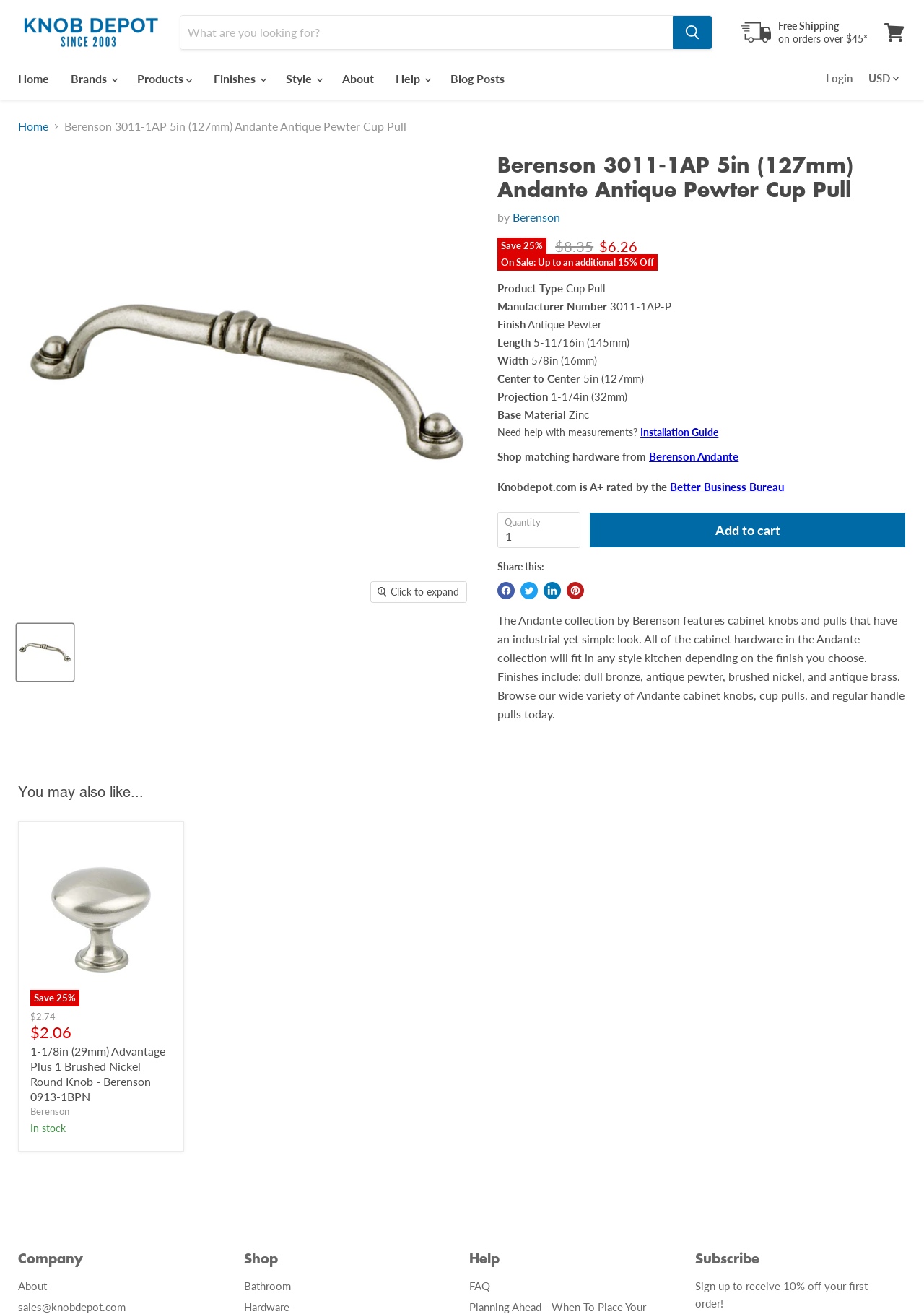Please identify the bounding box coordinates of the area that needs to be clicked to fulfill the following instruction: "Read 'Sydney Month 3: Spring is Coming'."

None